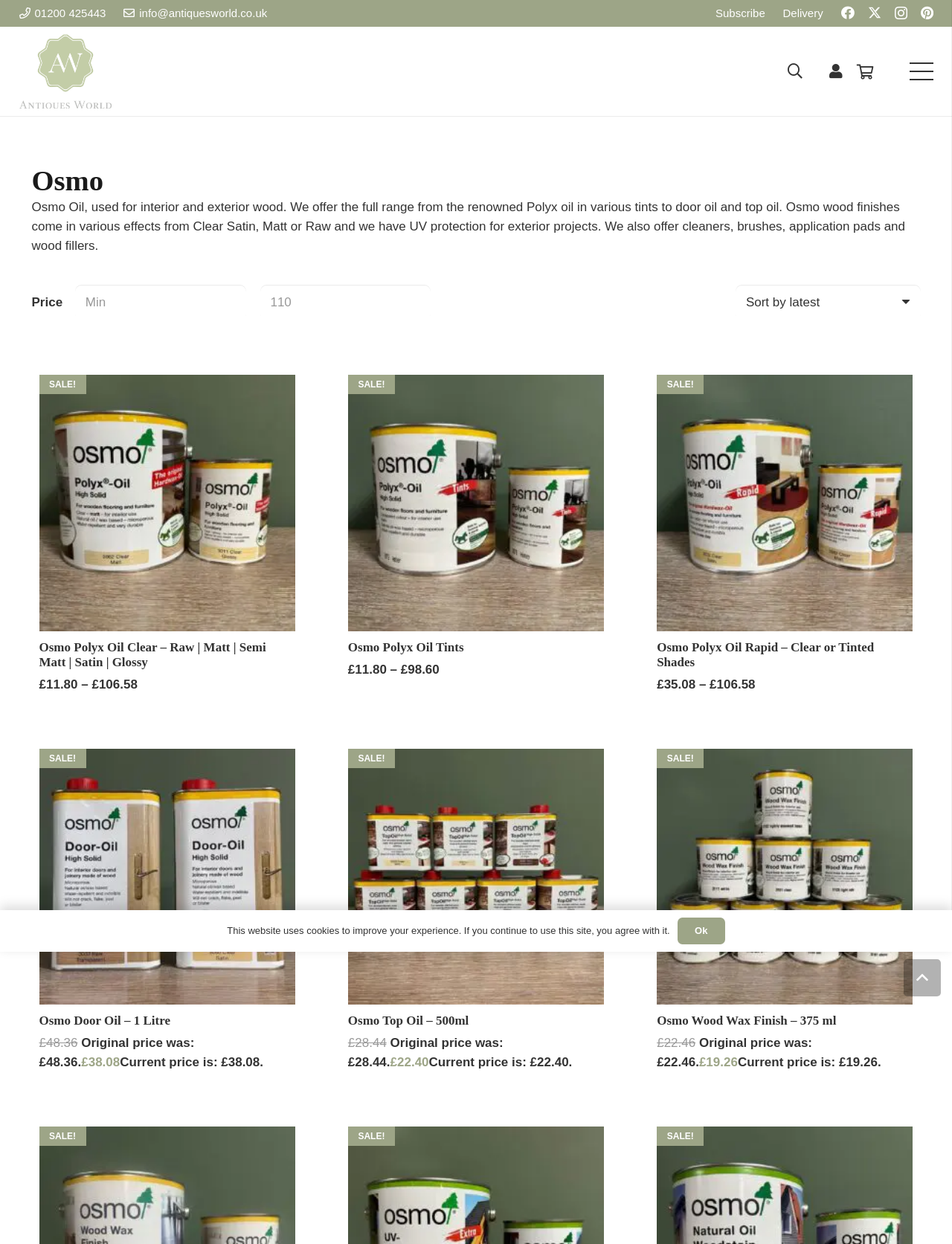Describe every aspect of the webpage in a detailed manner.

This webpage is about Osmo wood oils, offering a range of products for interior and exterior wood finishing. At the top, there is a navigation menu with links to "Delivery", "Subscribe", and social media platforms like Facebook, Twitter, and Instagram. Below the navigation menu, there is a search bar and a button to access the menu.

The main content of the webpage is divided into four sections, each showcasing a different Osmo wood oil product. The products are displayed in a grid layout, with each product featuring an image, a brief description, and pricing information. The products include Osmo Polyx Oil Clear, Osmo Polyx Oil Tints, Osmo Polyx Oil Rapid, Osmo Door Oil, Osmo Top Oil, and Osmo Wood Wax Finish.

Each product section has a heading with the product name, followed by a brief description and pricing information. Some products have a "SALE!" label, indicating a discounted price. The prices are displayed in pounds, with the original price struck through and the current price shown below. There are also links to "Select options" for each product, allowing customers to customize their purchase.

The webpage has a clean and organized layout, making it easy to navigate and find the desired product. The use of images and brief descriptions helps customers quickly understand the features and benefits of each product.